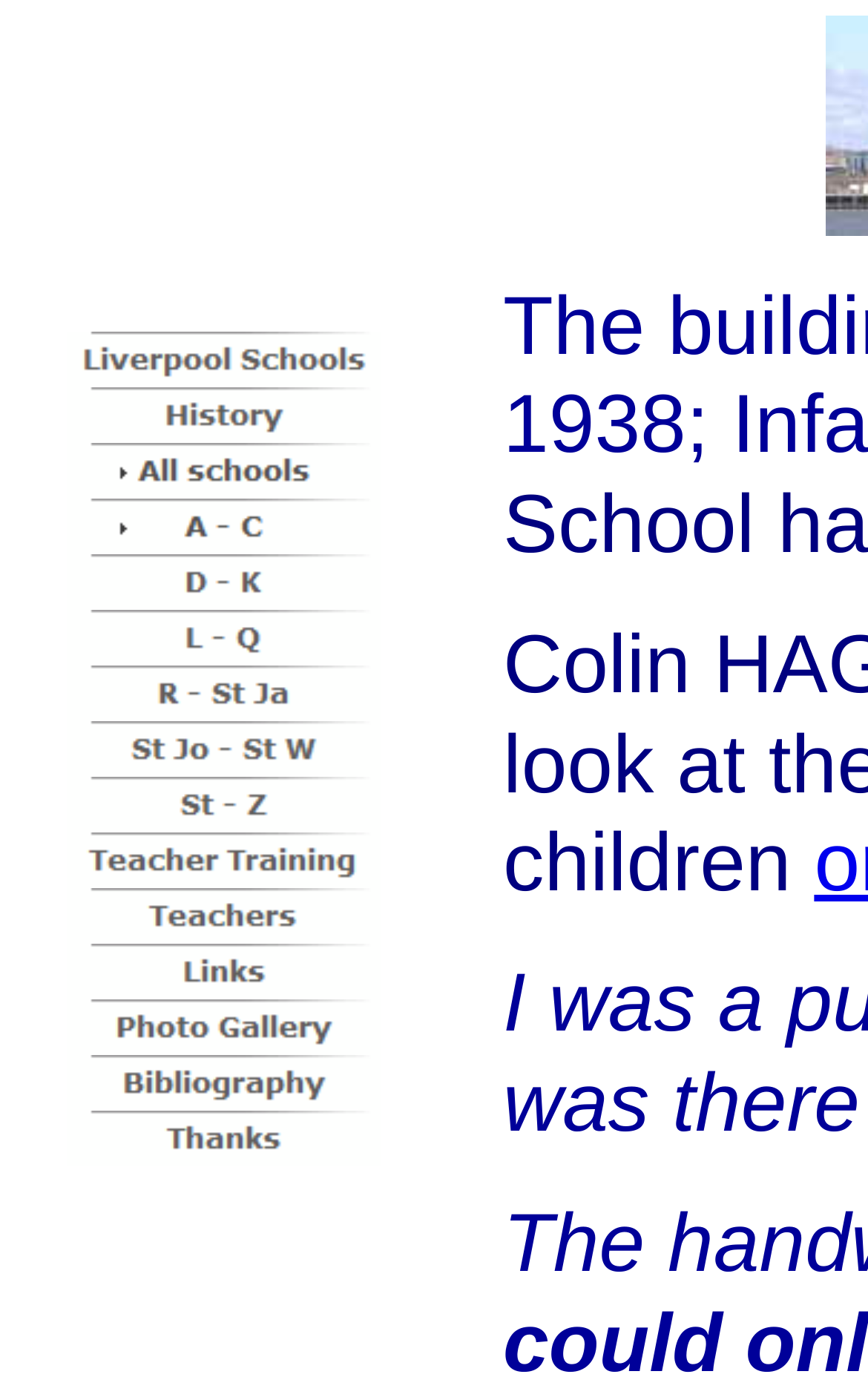What is the last subcategory under 'Liverpool Schools'?
Please give a detailed and elaborate answer to the question based on the image.

By looking at the table of contents, I can see that the last subcategory under 'Liverpool Schools' is 'Photo Gallery'.